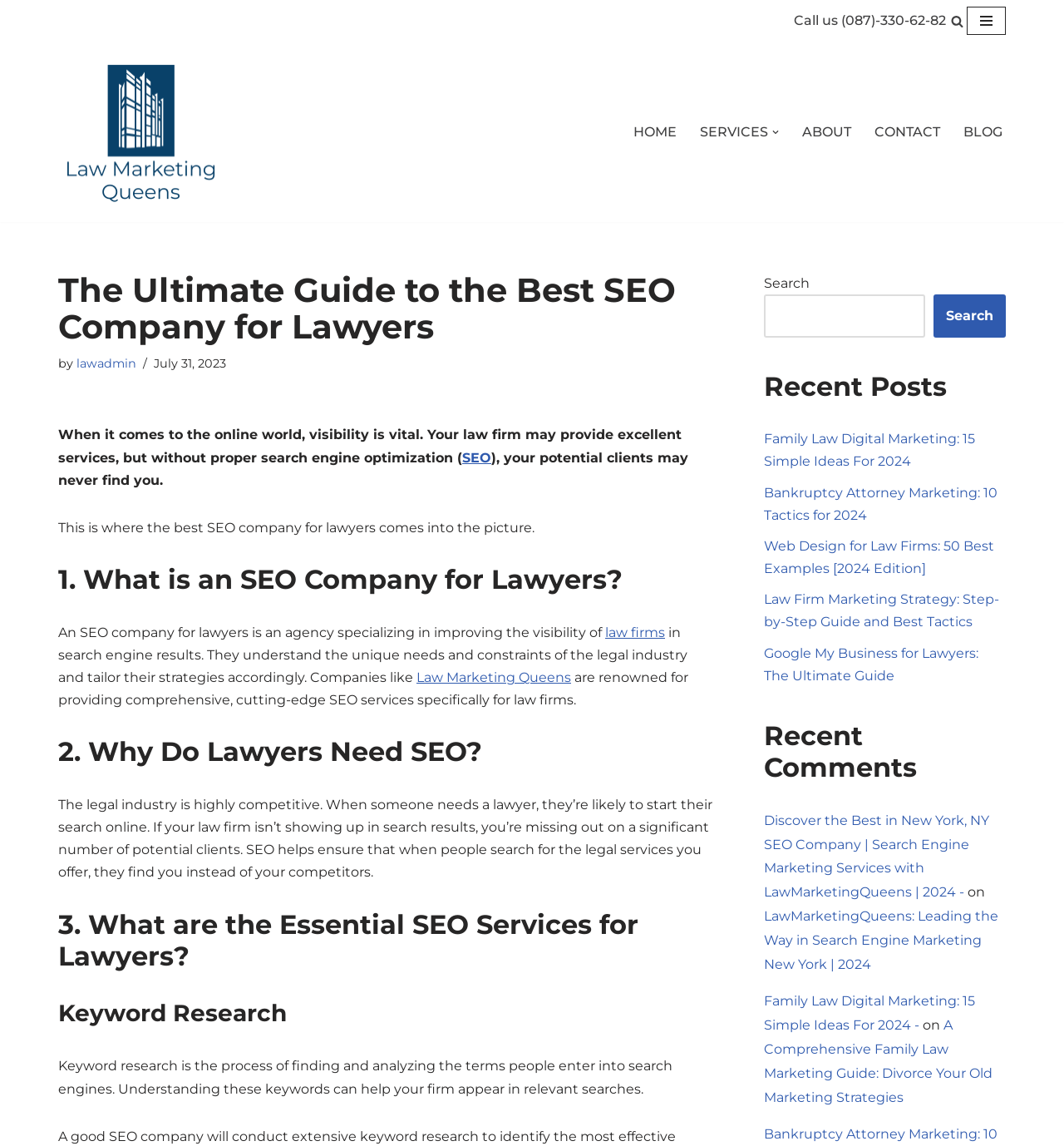Locate the bounding box coordinates of the area that needs to be clicked to fulfill the following instruction: "Call the phone number". The coordinates should be in the format of four float numbers between 0 and 1, namely [left, top, right, bottom].

[0.746, 0.011, 0.889, 0.025]